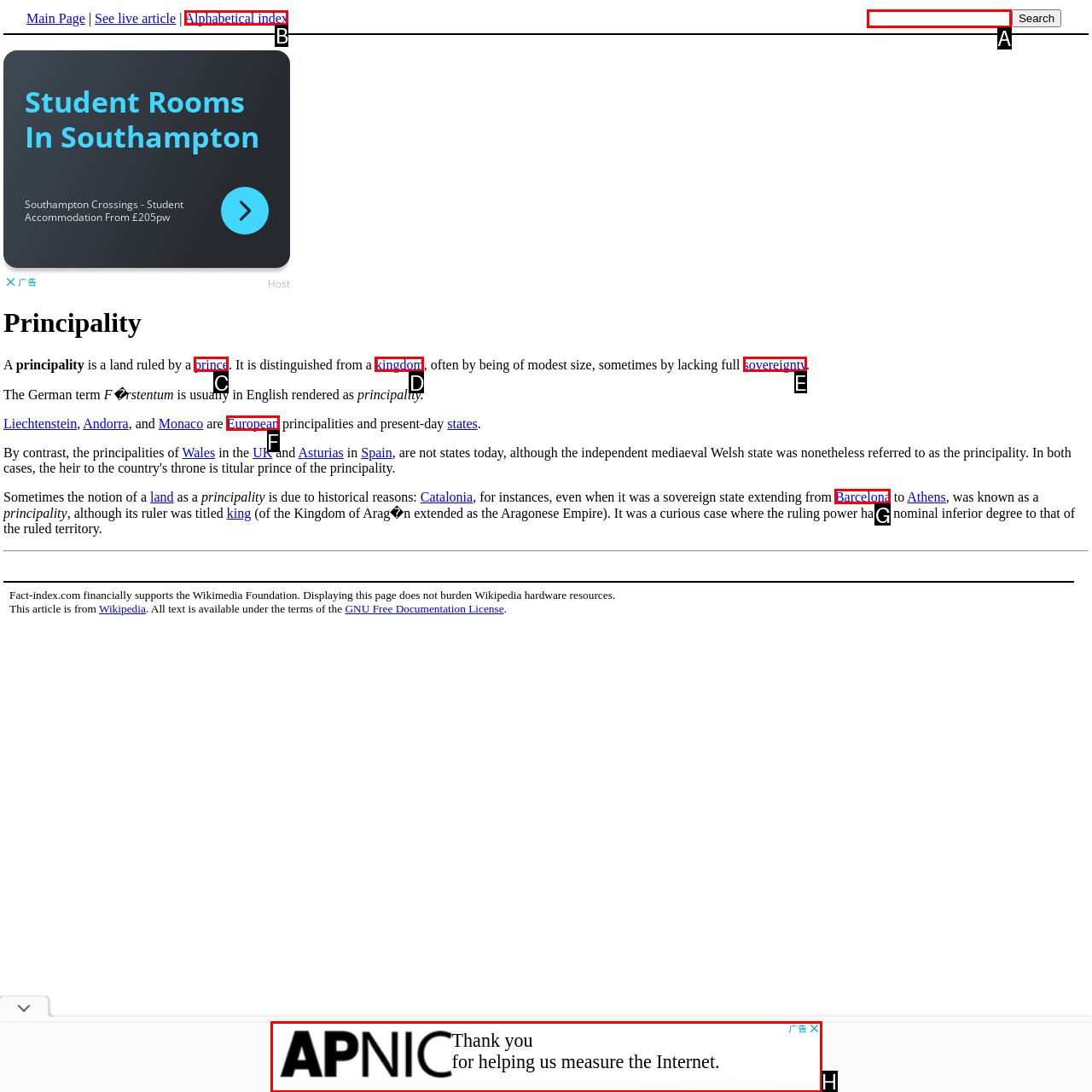Select the UI element that should be clicked to execute the following task: Search for something
Provide the letter of the correct choice from the given options.

A